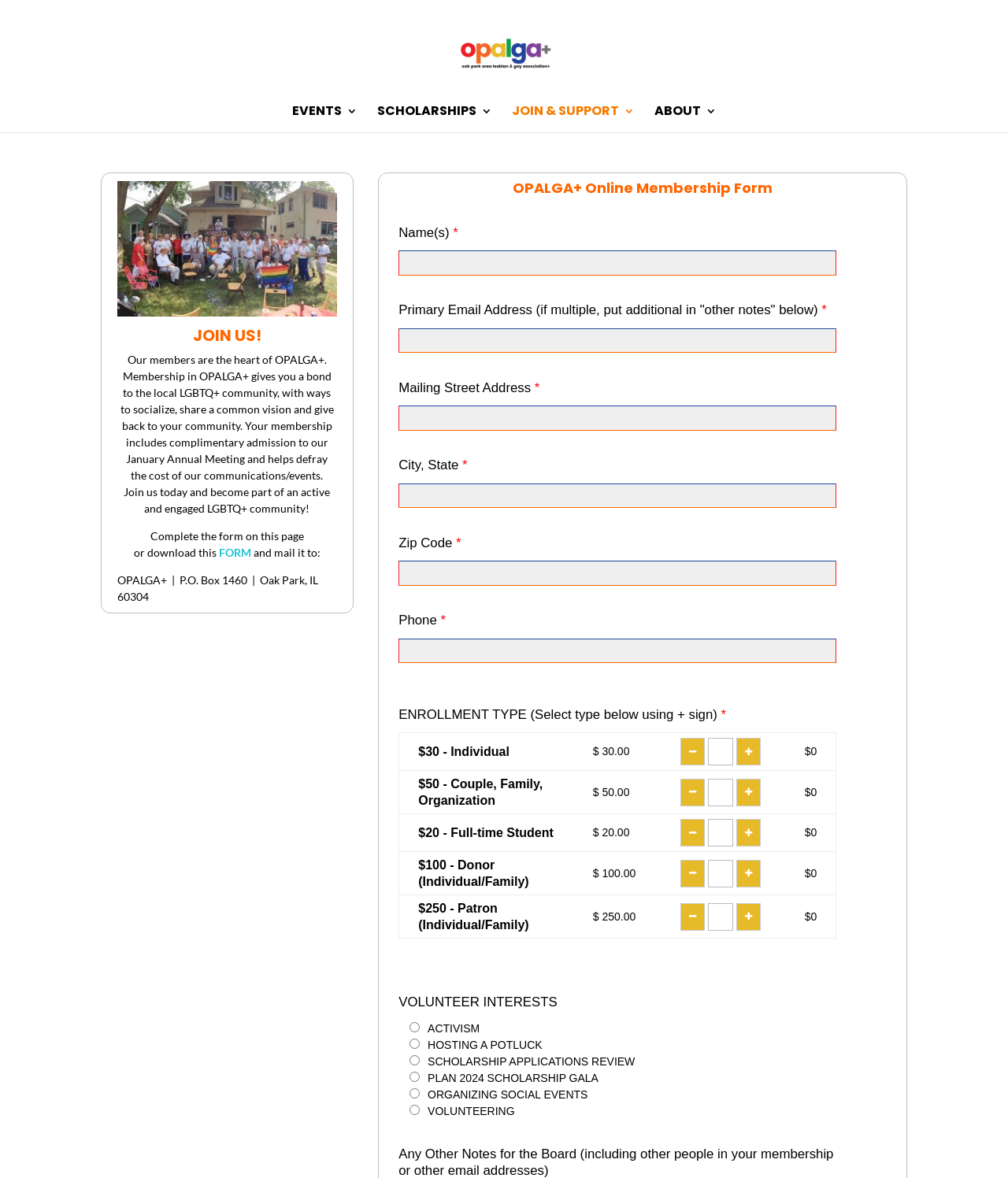What is the benefit of OPALGA+ membership?
Please answer the question with a detailed and comprehensive explanation.

According to the webpage, one of the benefits of OPALGA+ membership is complimentary admission to the January Annual Meeting, which helps defray the cost of communications and events.